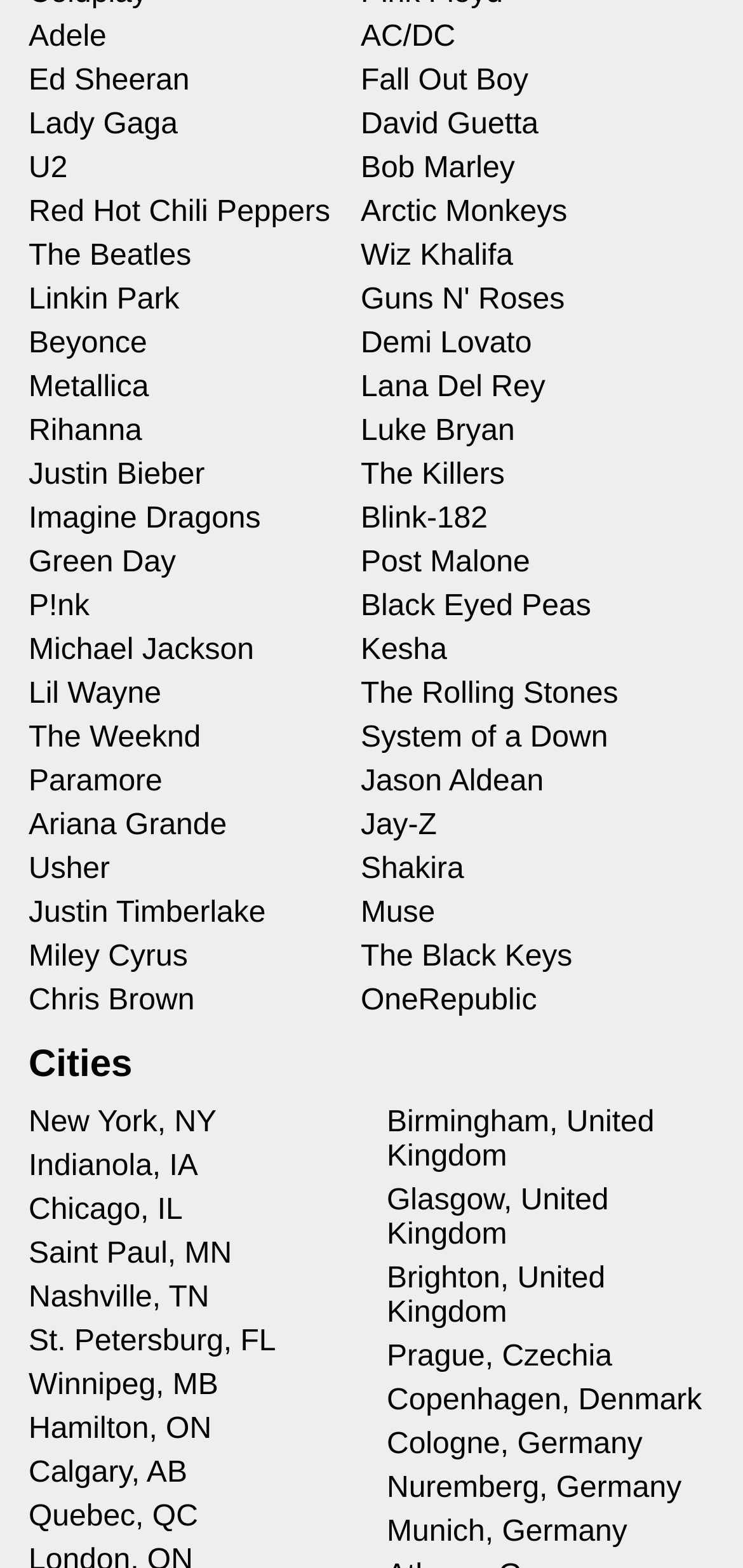Could you provide the bounding box coordinates for the portion of the screen to click to complete this instruction: "Discover music by Lady Gaga"?

[0.038, 0.069, 0.239, 0.091]